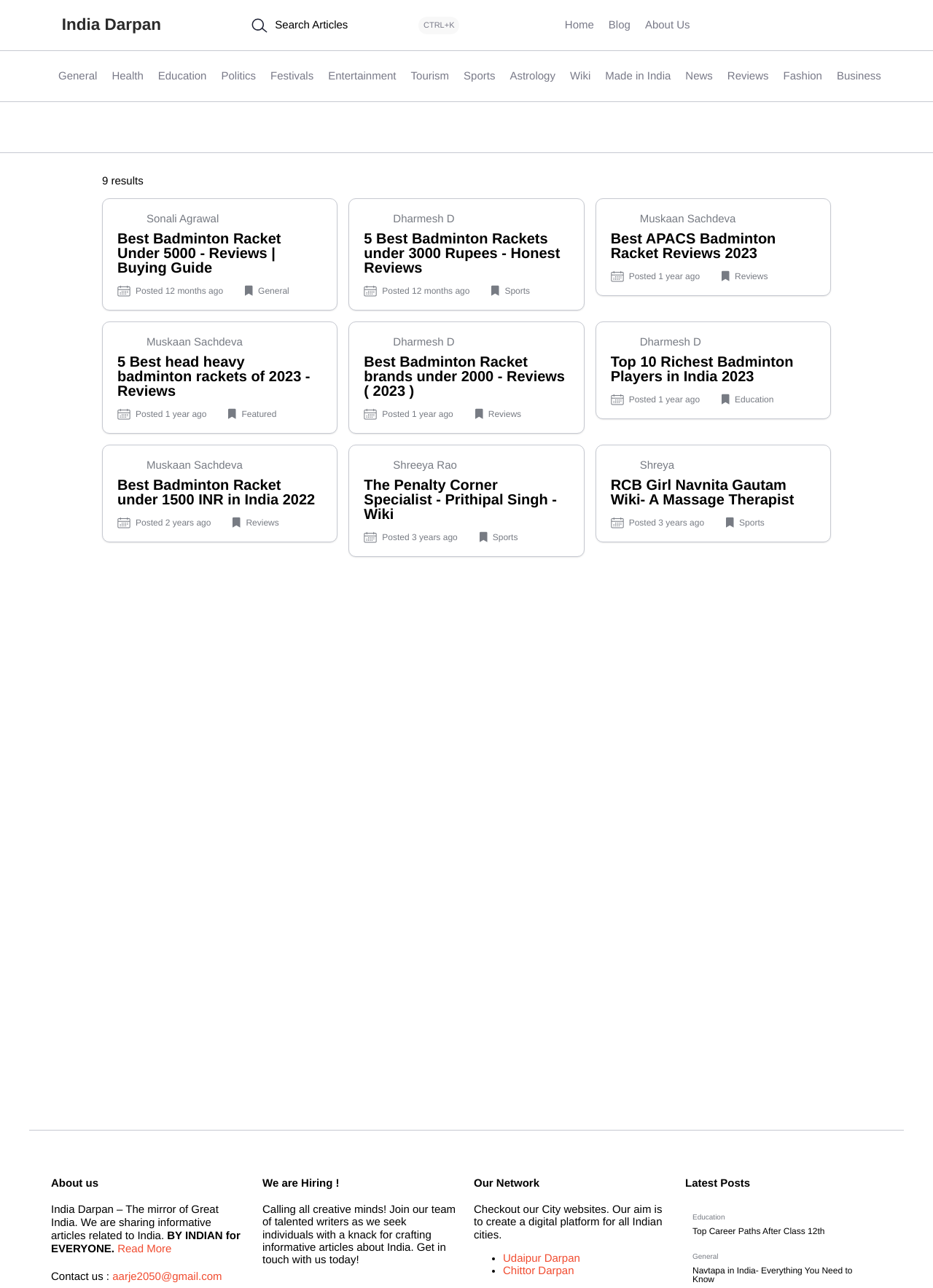Using the provided element description, identify the bounding box coordinates as (top-left x, top-left y, bottom-right x, bottom-right y). Ensure all values are between 0 and 1. Description: Made in India

[0.641, 0.049, 0.727, 0.07]